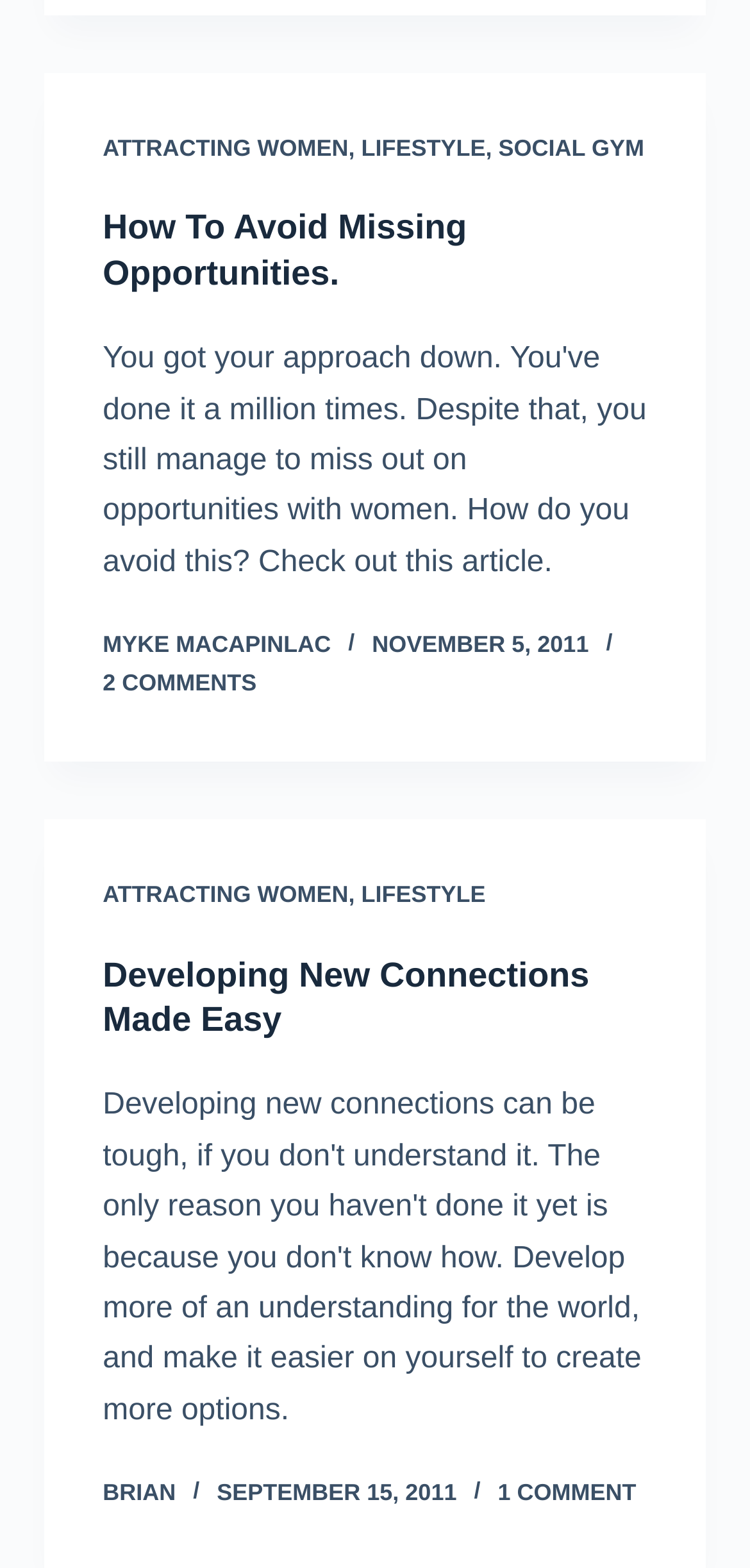Answer the question below in one word or phrase:
When was the article 'Developing New Connections Made Easy' published?

SEPTEMBER 15, 2011